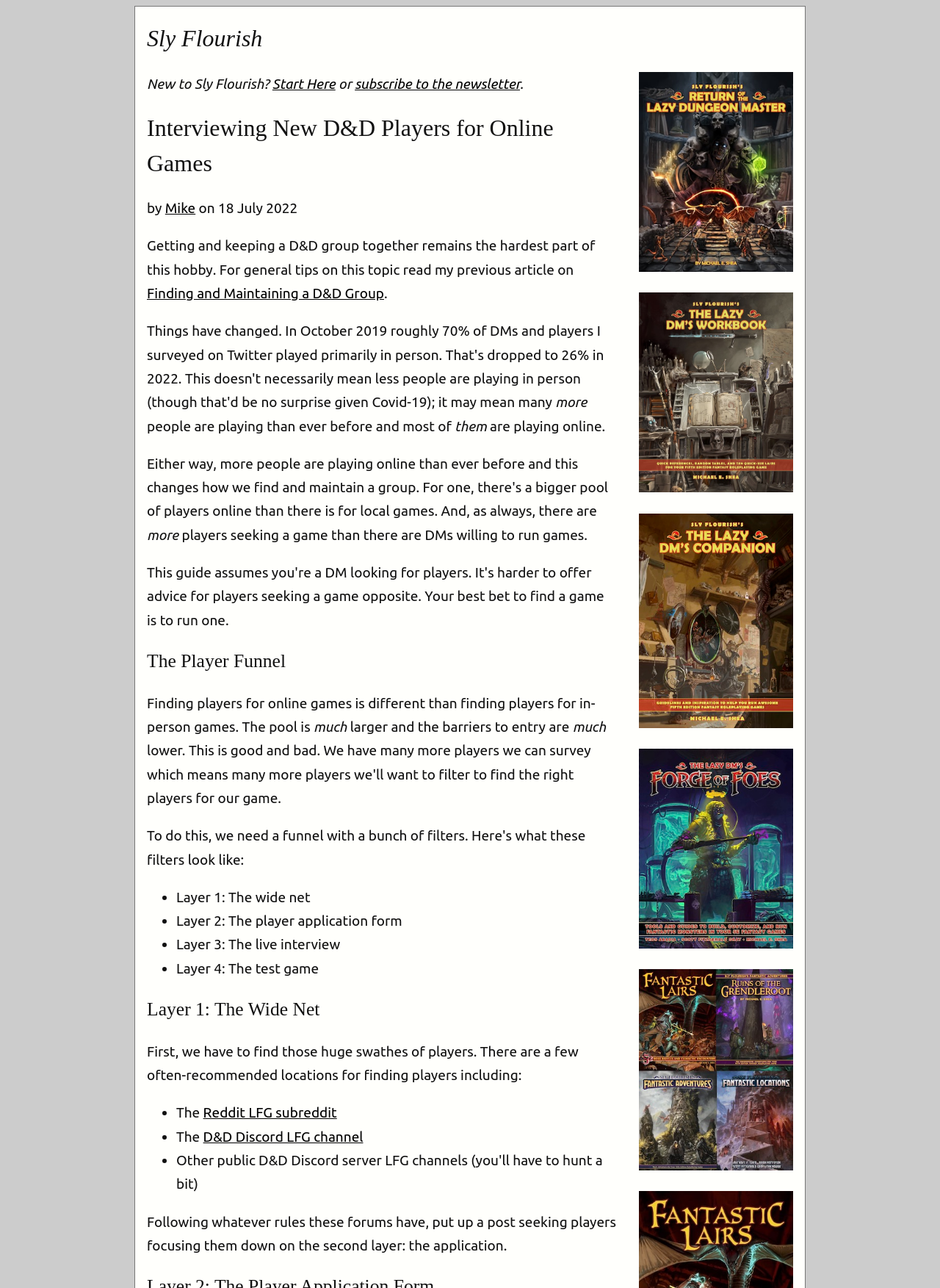Determine the bounding box of the UI element mentioned here: "alt="The Lazy DM's Workbook"". The coordinates must be in the format [left, top, right, bottom] with values ranging from 0 to 1.

[0.68, 0.372, 0.844, 0.385]